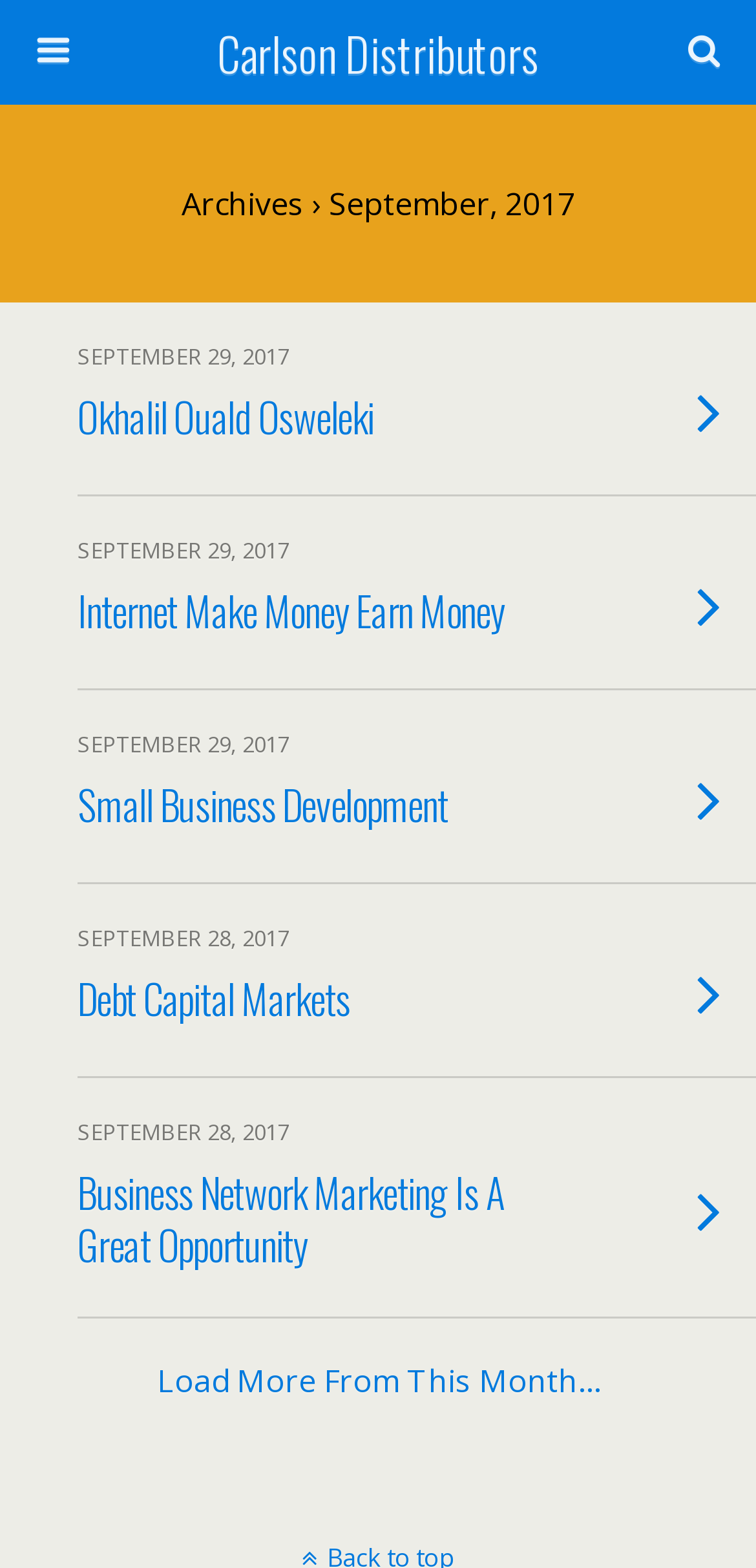Extract the bounding box for the UI element that matches this description: "Carlson Distributors".

[0.16, 0.0, 0.84, 0.067]